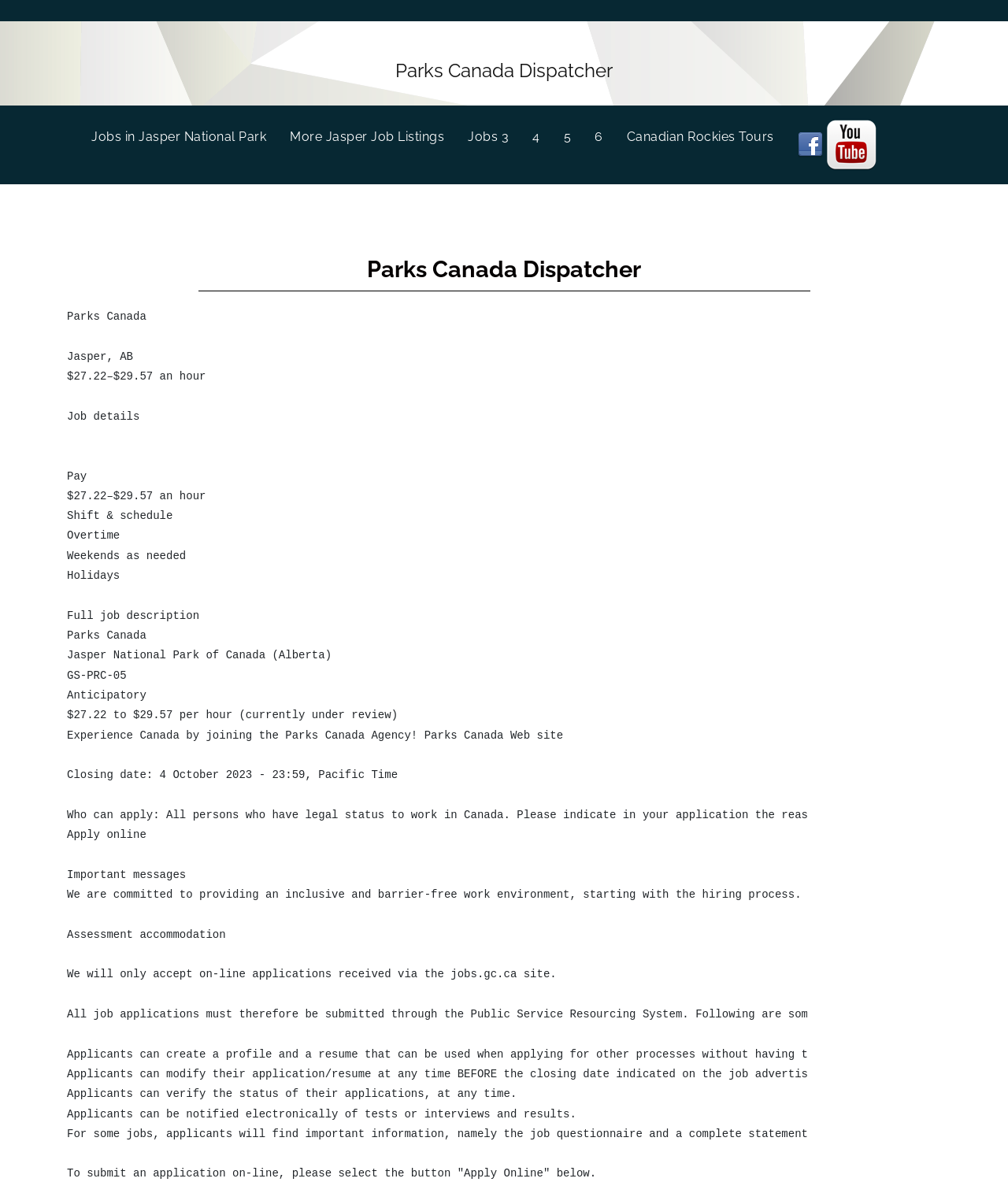Locate the primary headline on the webpage and provide its text.

Parks Canada Dispatcher